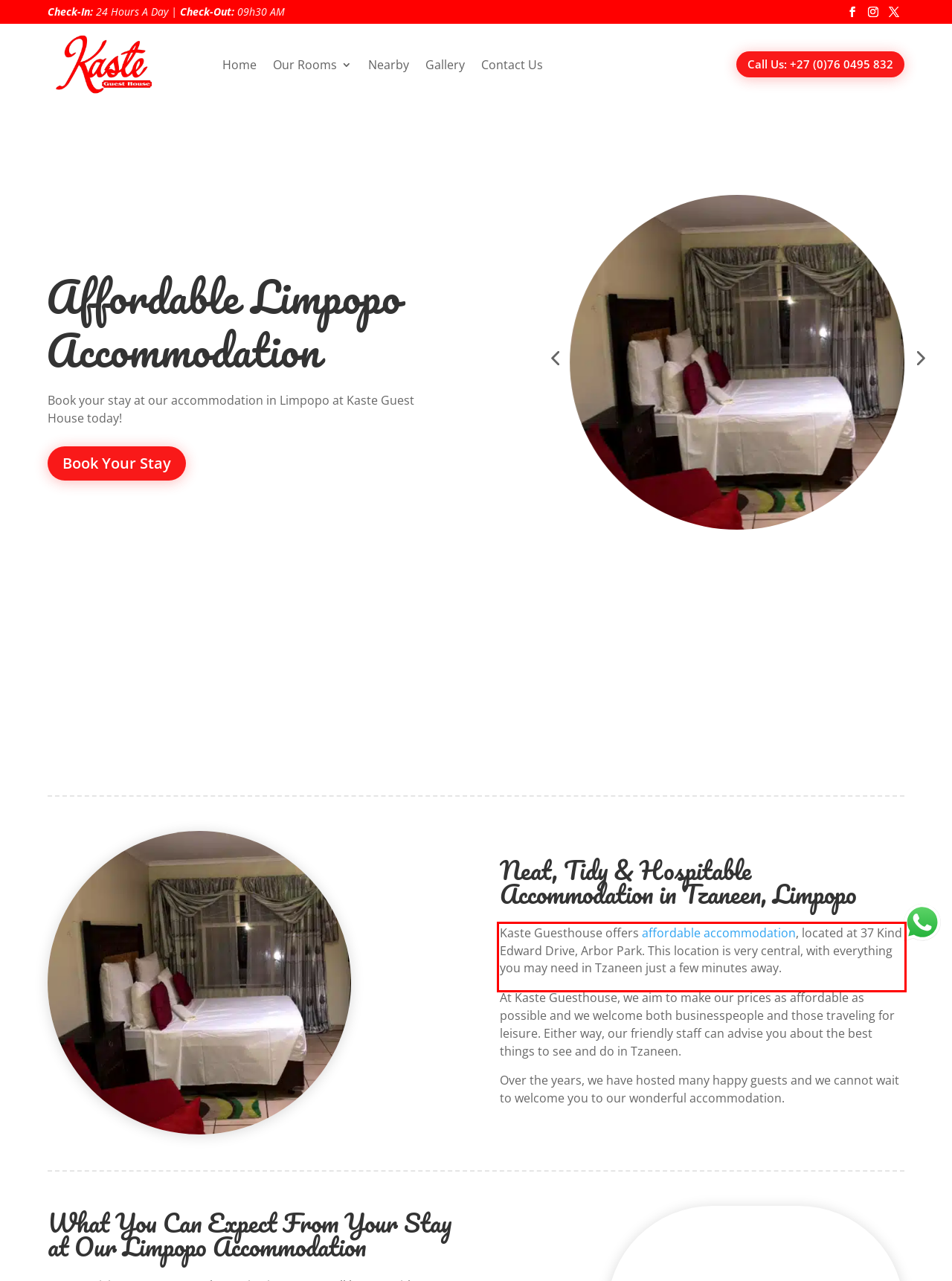Extract and provide the text found inside the red rectangle in the screenshot of the webpage.

Kaste Guesthouse offers affordable accommodation, located at 37 Kind Edward Drive, Arbor Park. This location is very central, with everything you may need in Tzaneen just a few minutes away.